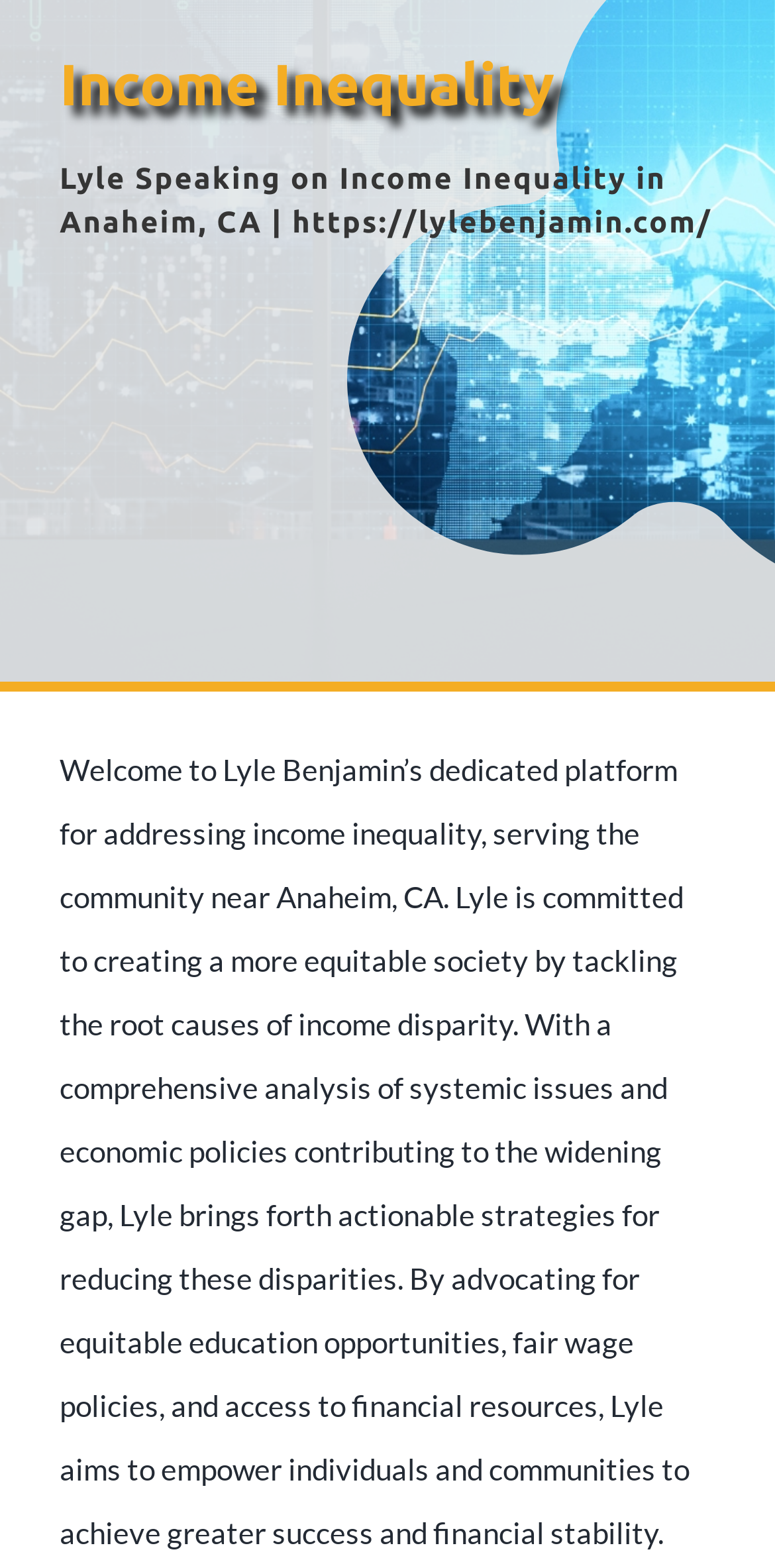Bounding box coordinates should be in the format (top-left x, top-left y, bottom-right x, bottom-right y) and all values should be floating point numbers between 0 and 1. Determine the bounding box coordinate for the UI element described as: Educator

[0.0, 0.676, 1.0, 0.771]